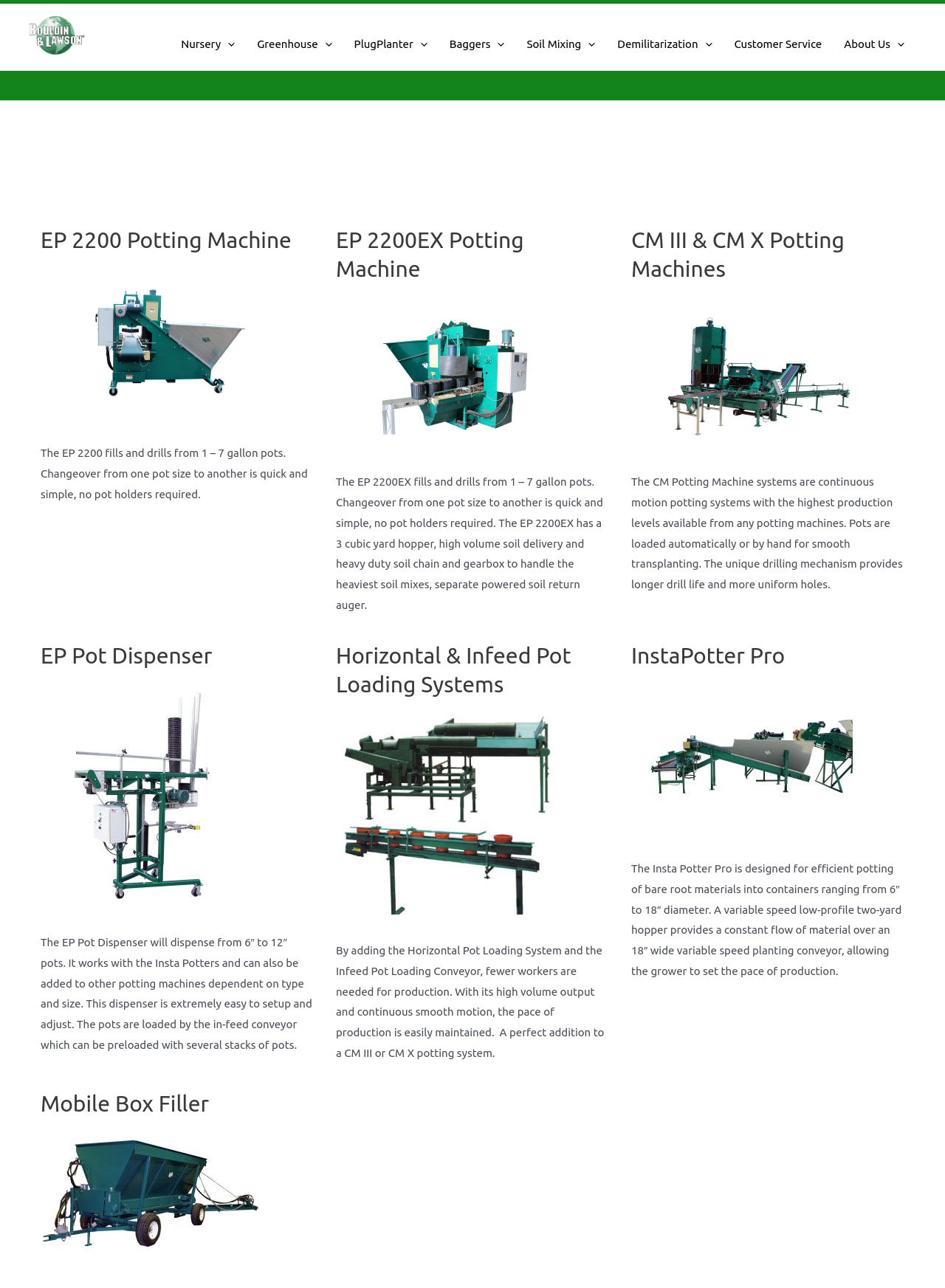Elaborate on the webpage's design and content in a detailed caption.

The webpage is about Potting Machines from Bouldin & Lawson. At the top, there is a logo and a link to the company's homepage. Below that, there is a navigation menu with links to various sections, including Nursery, Greenhouse, PlugPlanter, Baggers, Soil Mixing, Demilitarization, Customer Service, and About Us. Each link has a corresponding image.

The main content of the page is divided into sections, each describing a different type of potting machine. There are five sections, each with a heading, a figure, and a brief description of the machine. The sections are arranged in a vertical column, with the first section starting from the top left of the page.

The first section is about the EP 2200 Potting Machine, which can fill and drill pots from 1 to 7 gallons. The second section is about the EP 2200EX Potting Machine, which has a larger hopper and can handle heavier soil mixes. The third section is about the CM III & CM X Potting Machines, which are continuous motion potting systems with high production levels.

The fourth section is about the EP Pot Dispenser, which can dispense pots from 6 to 12 inches. The fifth section is about the Horizontal & Infeed Pot Loading Systems, which can be added to other potting machines to increase production efficiency. The sixth section is about the InstaPotter Pro, which is designed for efficient potting of bare root materials. The seventh and final section is about the Mobile Box Filler.

Throughout the page, there are images and figures accompanying each section, providing visual aids to help illustrate the features and capabilities of each potting machine.